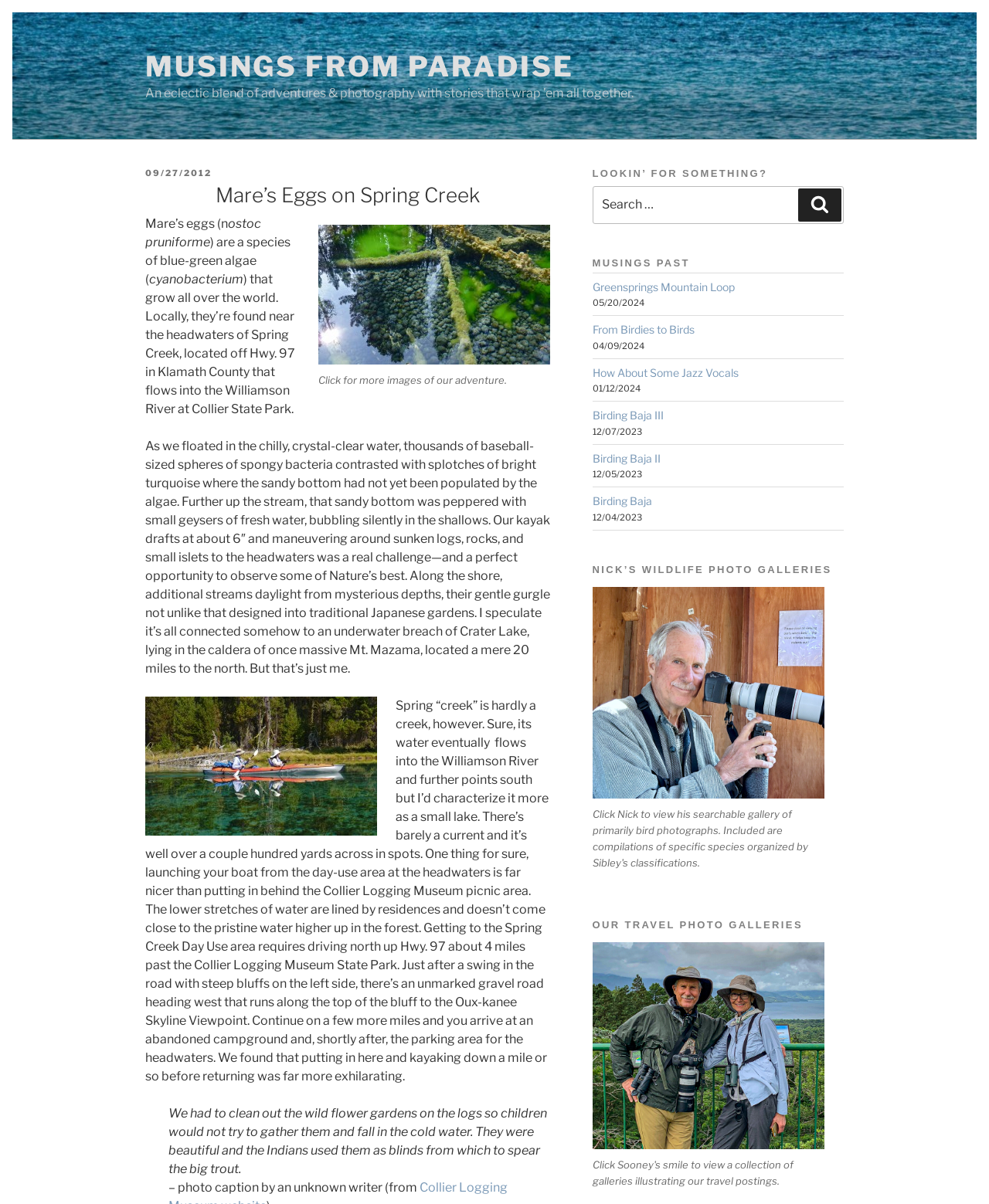Identify the bounding box coordinates of the area you need to click to perform the following instruction: "View 'Greensprings Mountain Loop' post".

[0.599, 0.233, 0.743, 0.244]